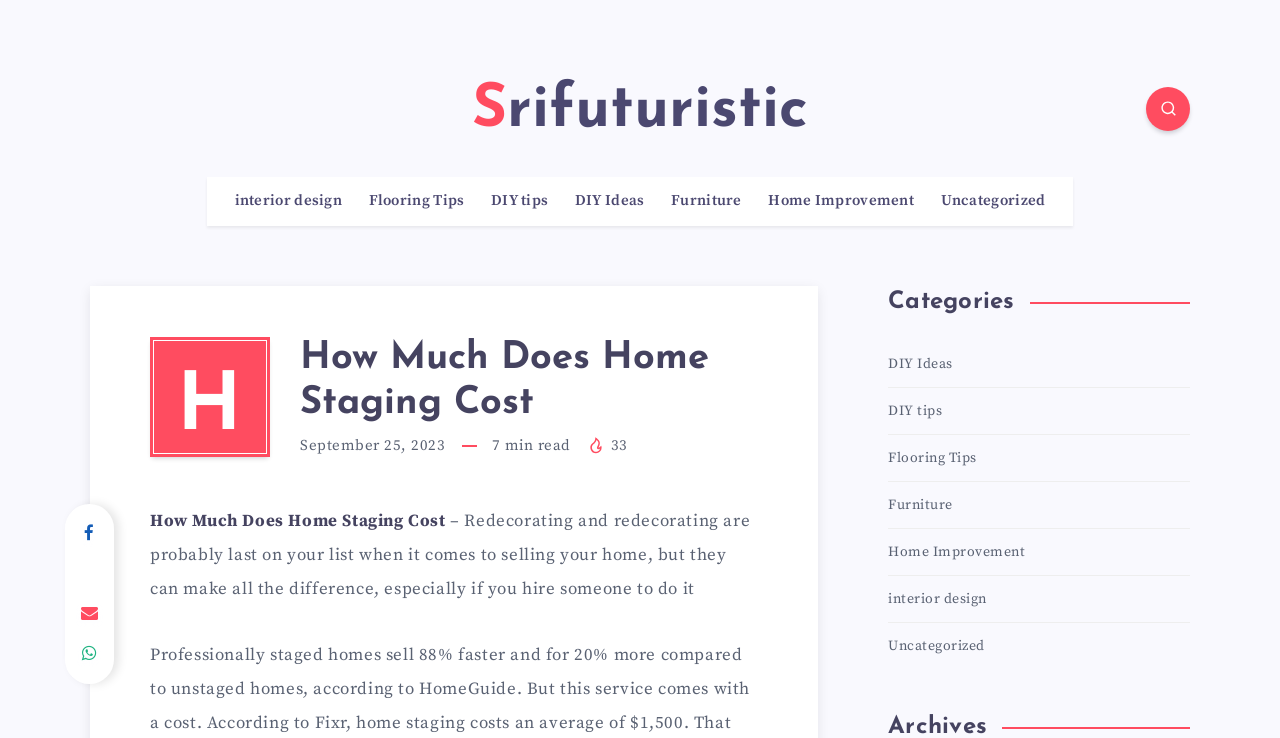What is the date of the article?
Give a single word or phrase answer based on the content of the image.

September 25, 2023